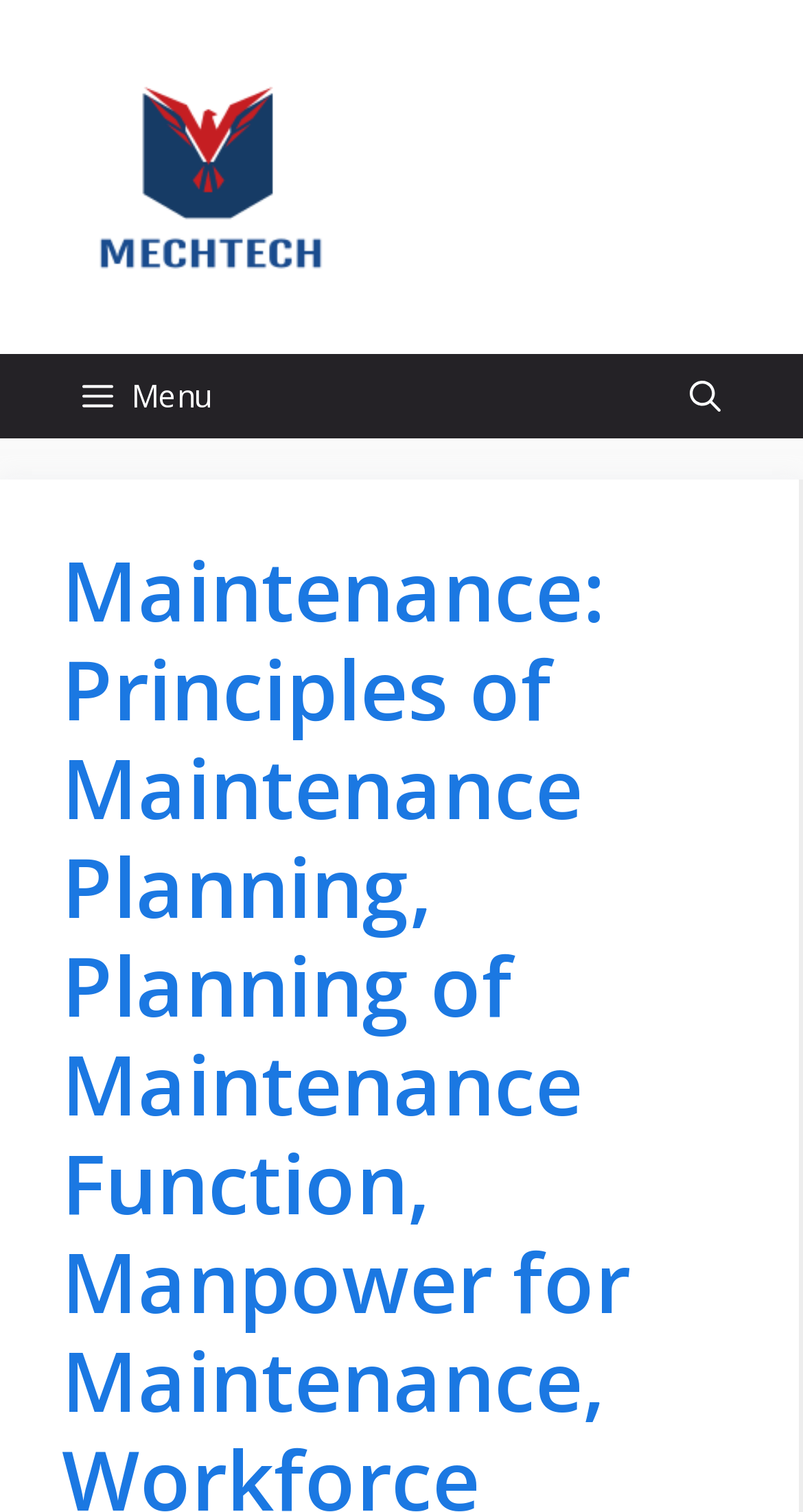What is the purpose of the button at the top-right corner?
Using the visual information from the image, give a one-word or short-phrase answer.

Open search